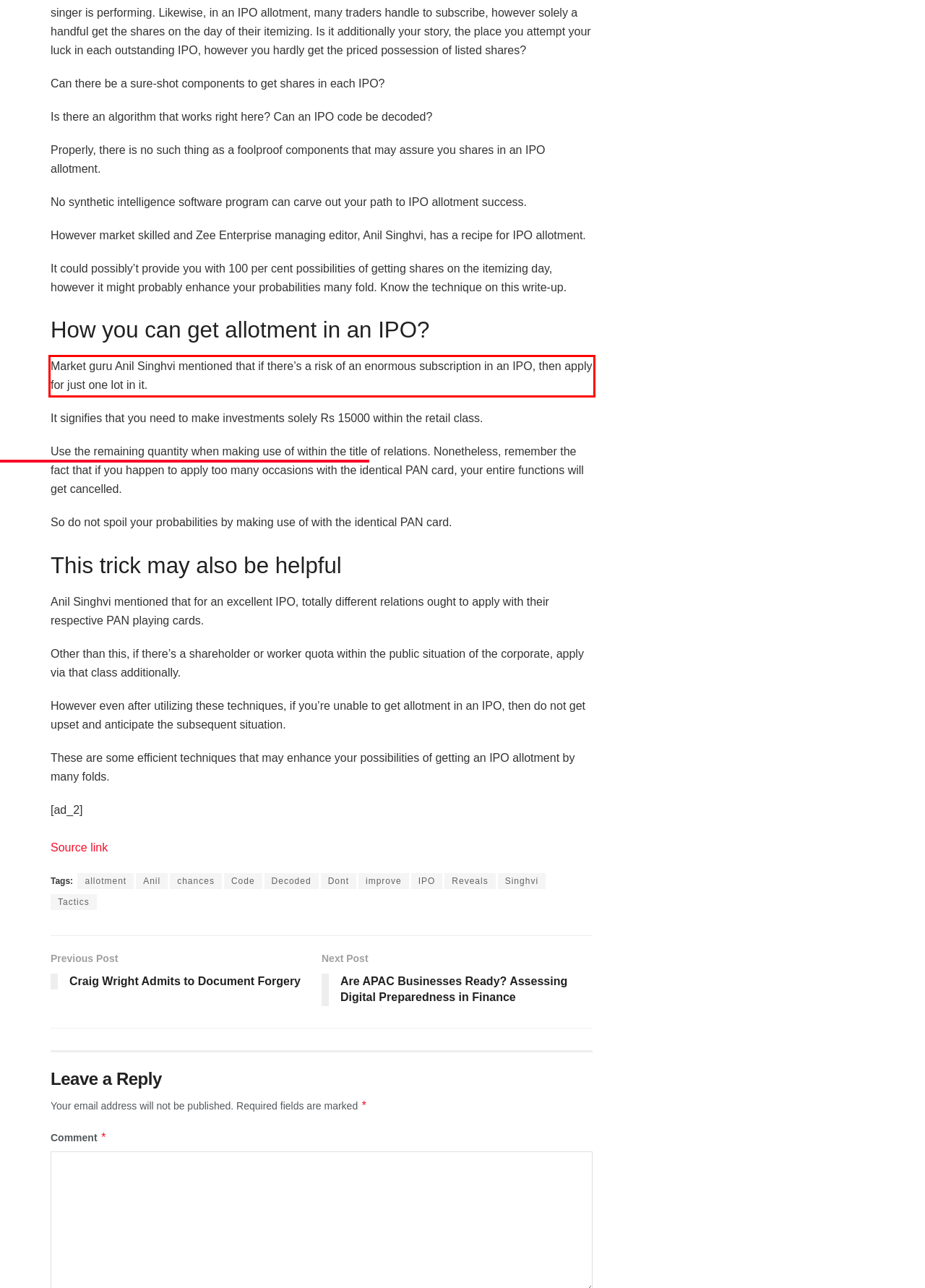Analyze the screenshot of the webpage that features a red bounding box and recognize the text content enclosed within this red bounding box.

Market guru Anil Singhvi mentioned that if there’s a risk of an enormous subscription in an IPO, then apply for just one lot in it.